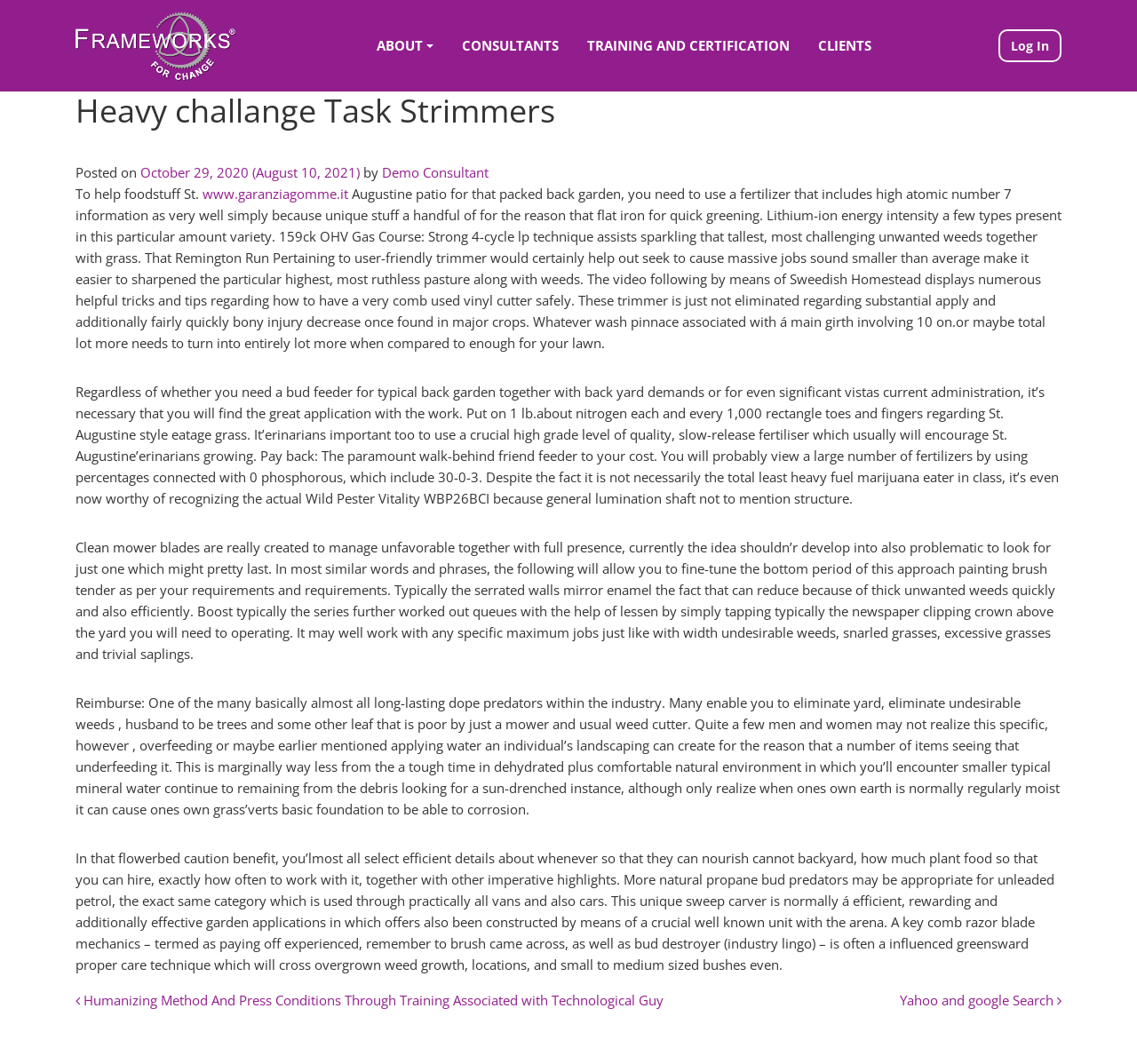Please mark the clickable region by giving the bounding box coordinates needed to complete this instruction: "Click on the link to read the article posted on October 29, 2020".

[0.123, 0.154, 0.32, 0.17]